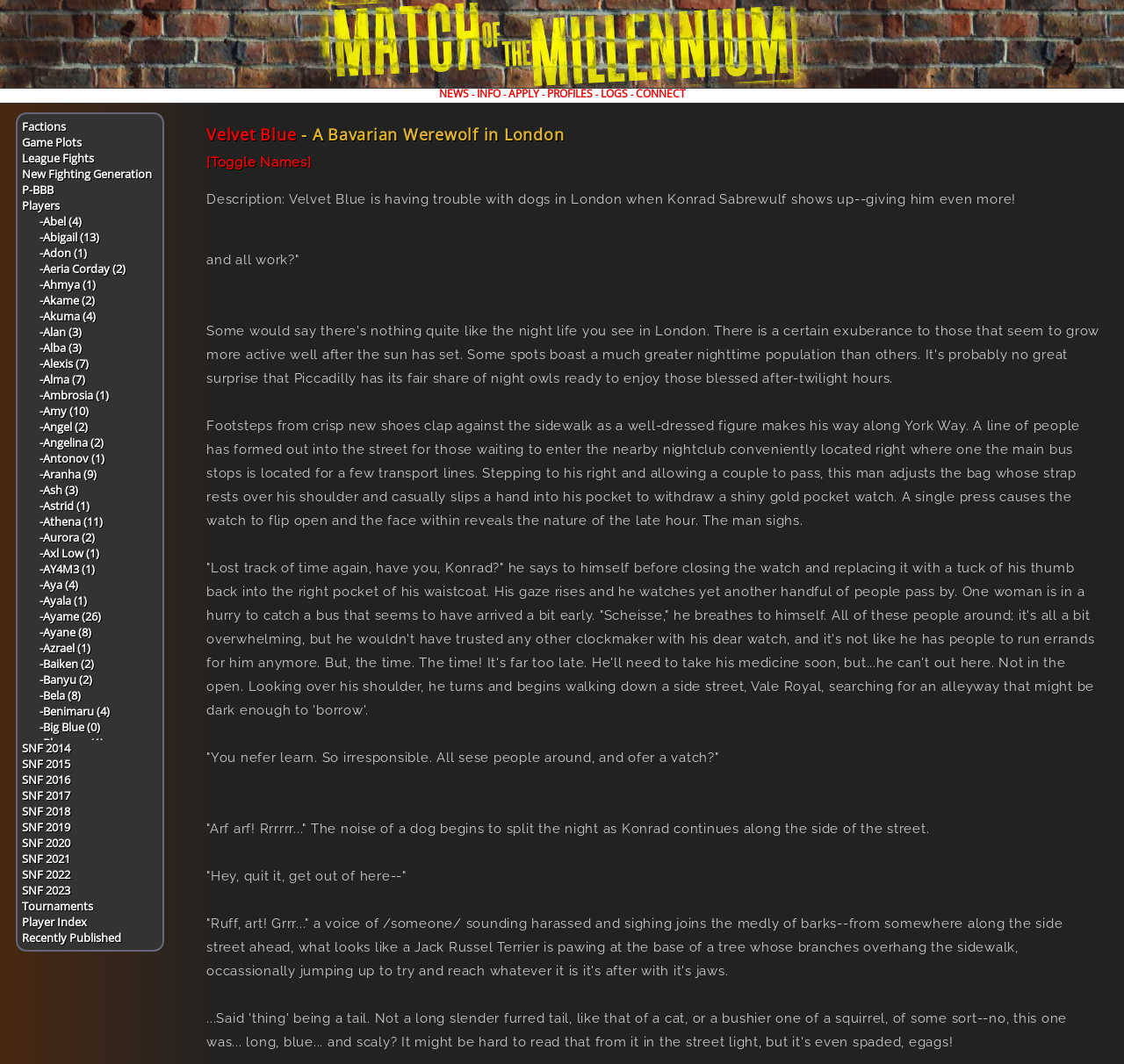Provide the bounding box coordinates of the HTML element this sentence describes: "New Fighting Generation". The bounding box coordinates consist of four float numbers between 0 and 1, i.e., [left, top, right, bottom].

[0.02, 0.156, 0.135, 0.171]